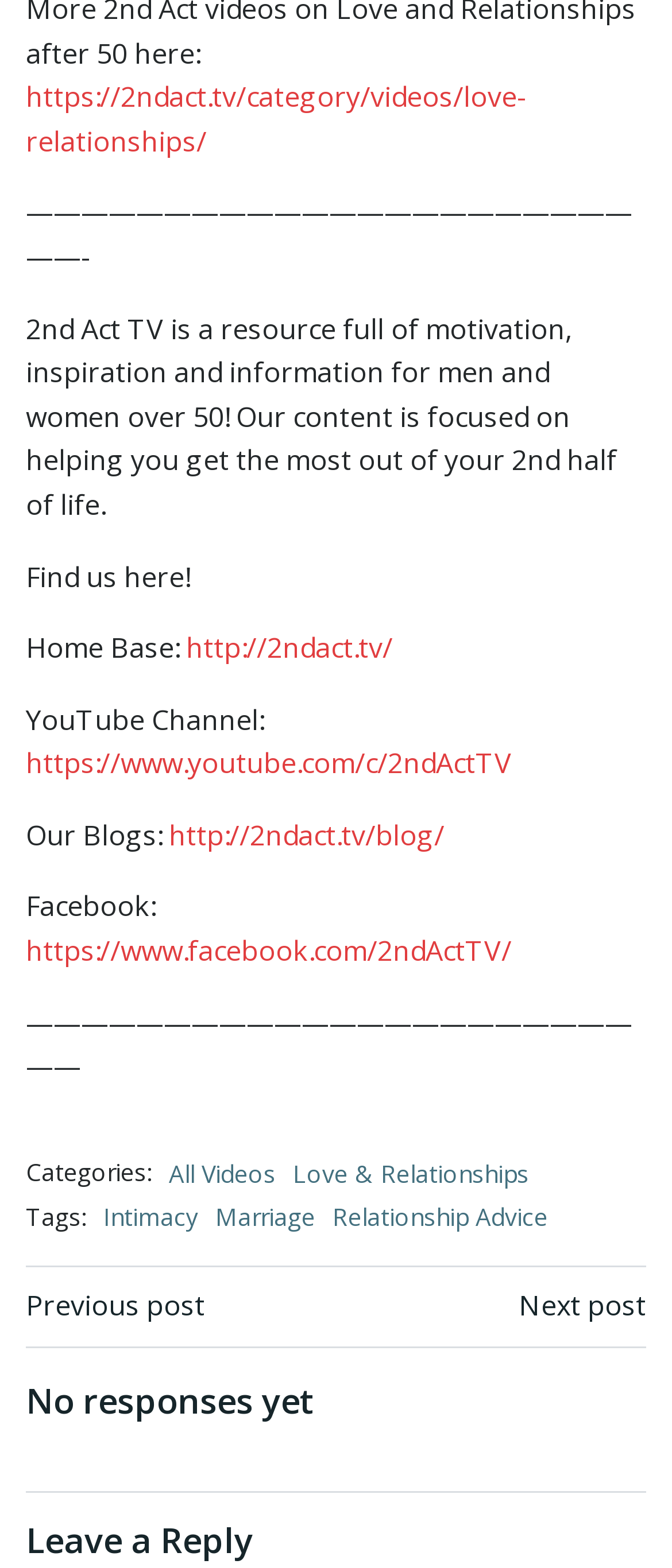Please specify the bounding box coordinates of the clickable region to carry out the following instruction: "read the latest post". The coordinates should be four float numbers between 0 and 1, in the format [left, top, right, bottom].

[0.038, 0.819, 0.305, 0.846]